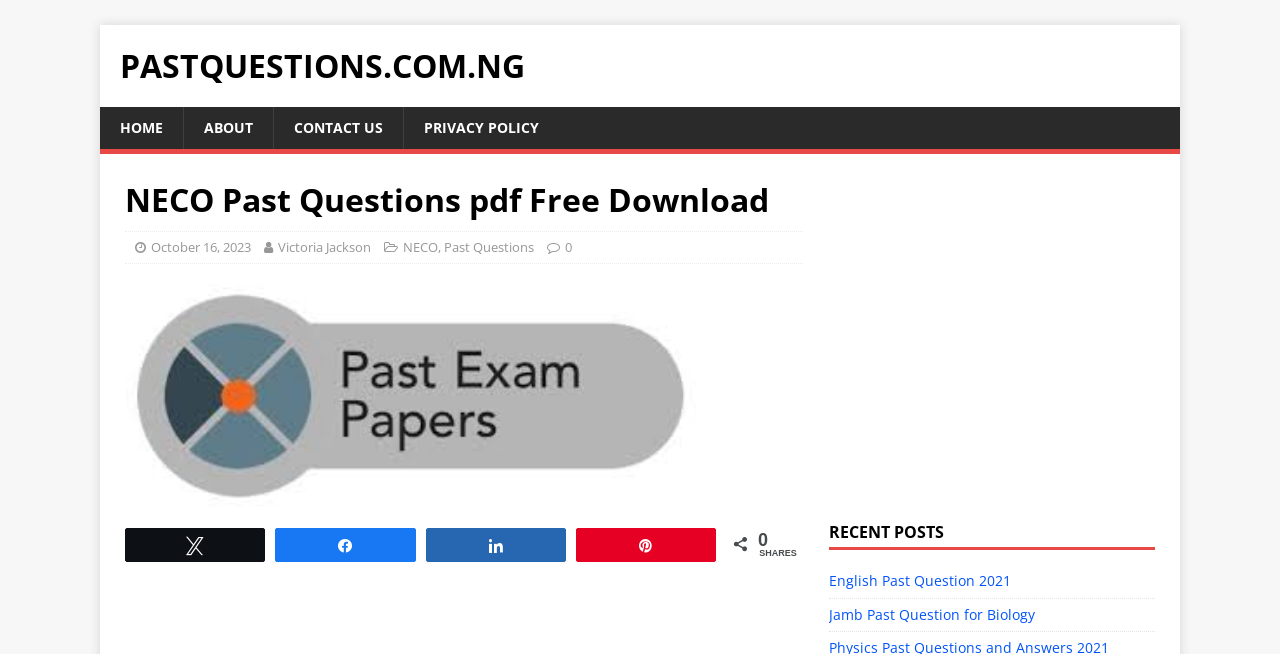Find the bounding box coordinates for the element that must be clicked to complete the instruction: "View English Past Question 2021". The coordinates should be four float numbers between 0 and 1, indicated as [left, top, right, bottom].

[0.647, 0.874, 0.79, 0.903]